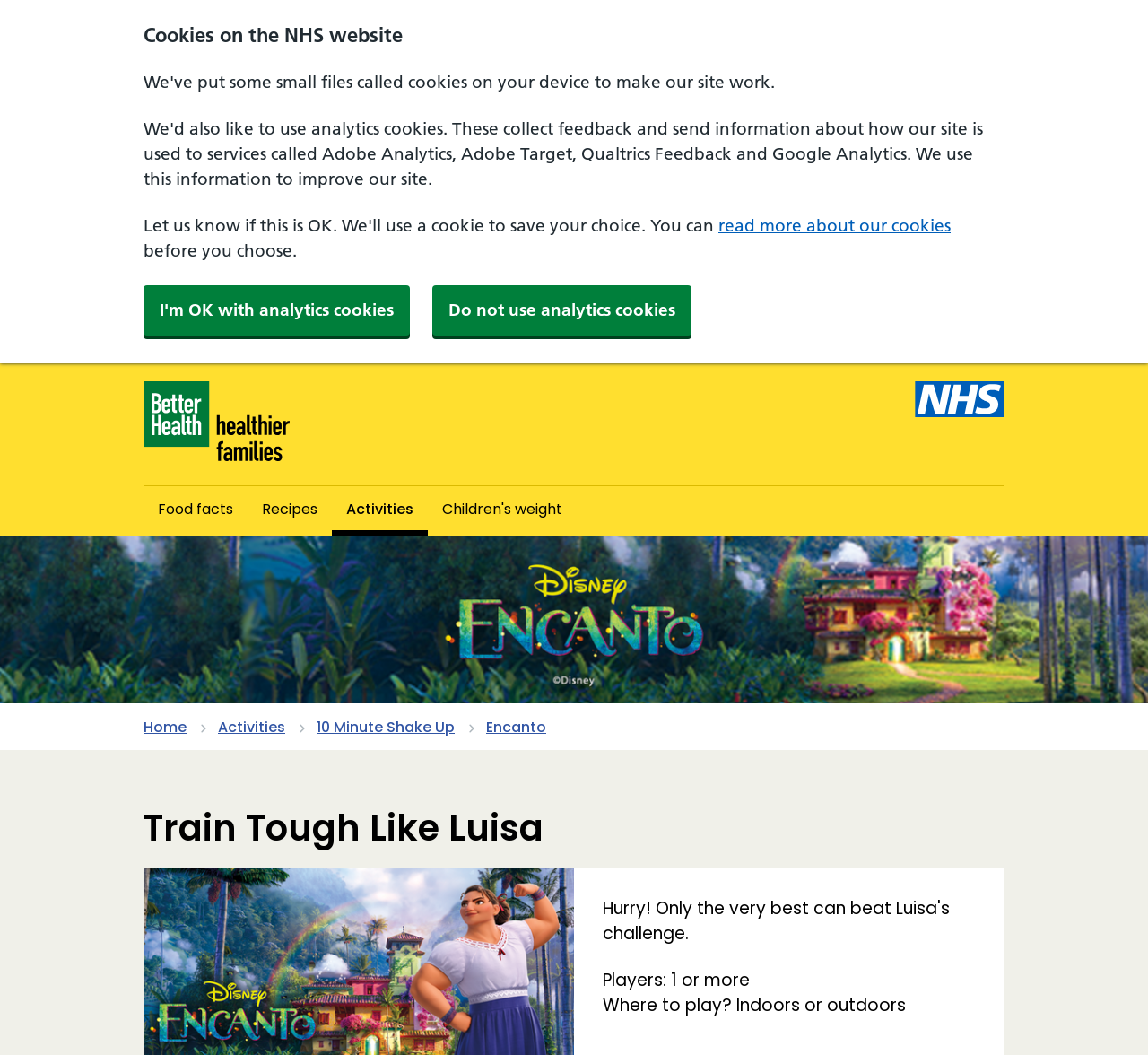Identify the bounding box coordinates of the element to click to follow this instruction: 'go to Healthier Families homepage'. Ensure the coordinates are four float values between 0 and 1, provided as [left, top, right, bottom].

[0.125, 0.362, 0.252, 0.443]